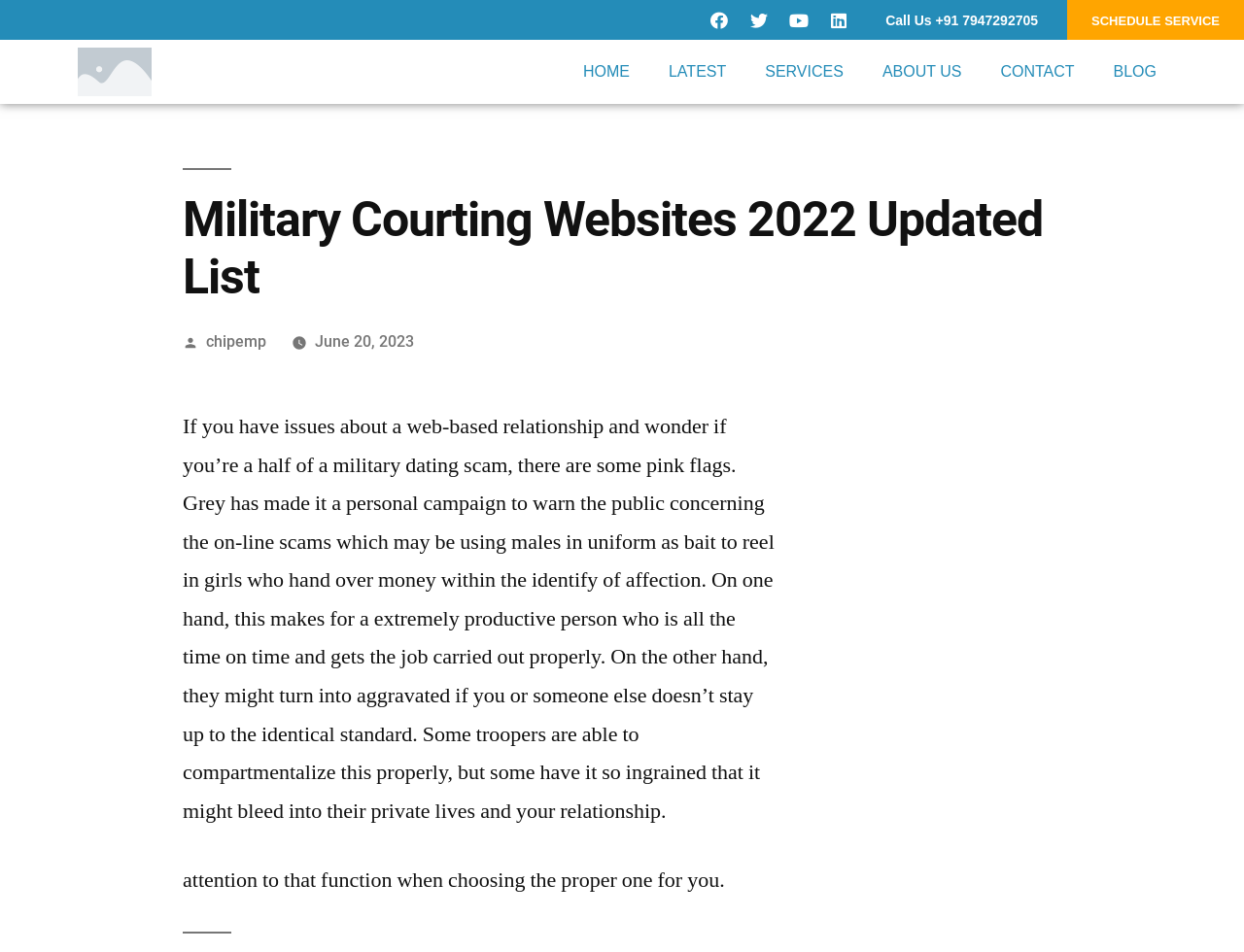Generate a comprehensive description of the webpage.

The webpage is about military courting websites, with a focus on warning users about potential scams. At the top right corner, there are social media links to Facebook, Twitter, Youtube, and Linkedin. Next to these links, there is a "Call Us" link with a phone number. On the top right edge, there is a "SCHEDULE SERVICE" button.

The main navigation menu is located below the social media links, with options for "HOME", "LATEST", "SERVICES", "ABOUT US", "CONTACT", and "BLOG". 

The main content of the webpage is divided into two sections. The first section has a heading that reads "Military Courting Websites 2022 Updated List" and includes a link to "chipemp" and a timestamp "June 20, 2023". 

The second section is a block of text that discusses the potential red flags of military dating scams and the characteristics of soldiers that may affect their relationships. The text is divided into two paragraphs, with the first paragraph discussing the warning signs of scams and the second paragraph highlighting the importance of considering a soldier's personality traits when choosing a partner.